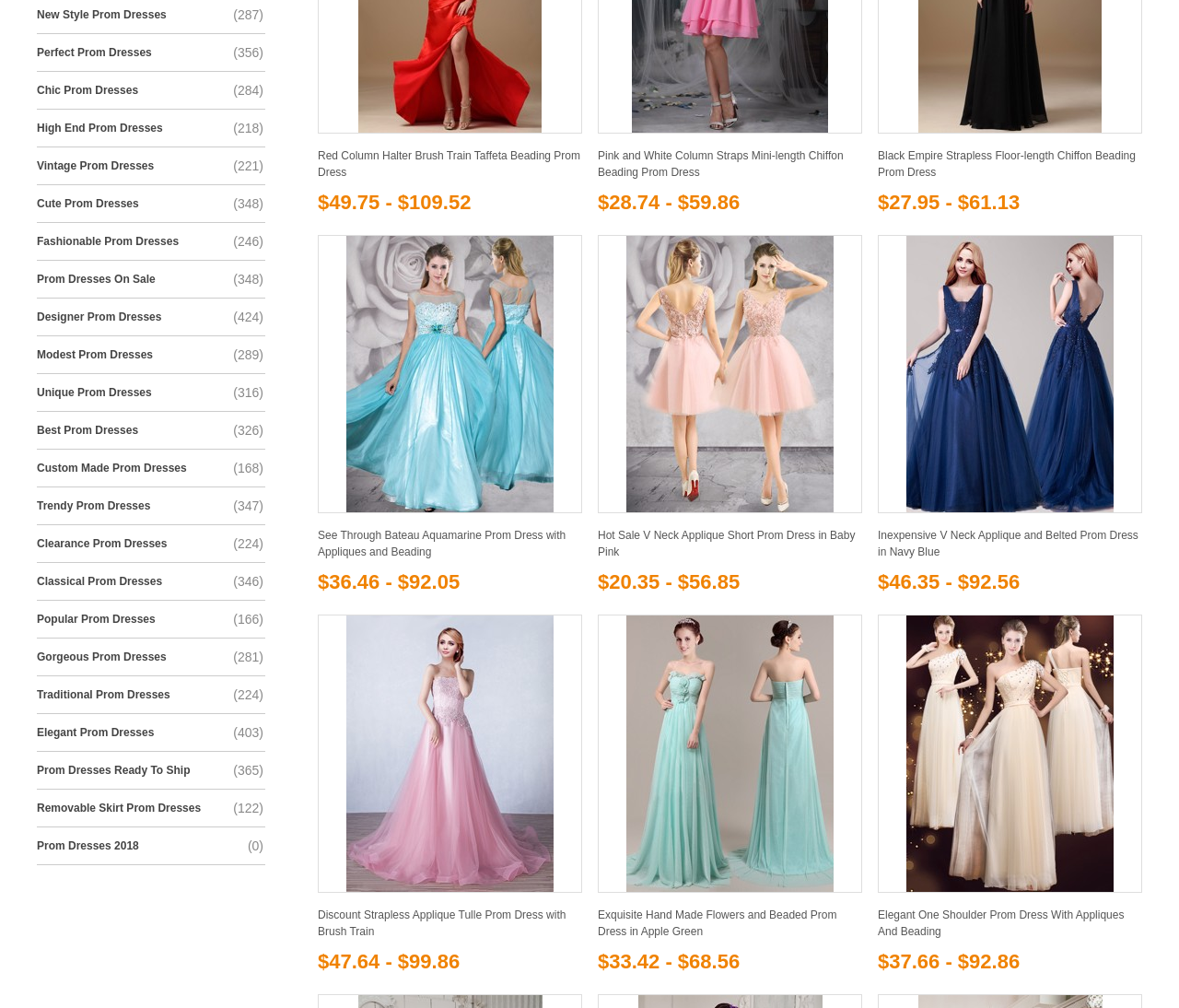Locate the bounding box of the UI element with the following description: "Prom Dresses Ready To Ship".

[0.031, 0.758, 0.161, 0.771]